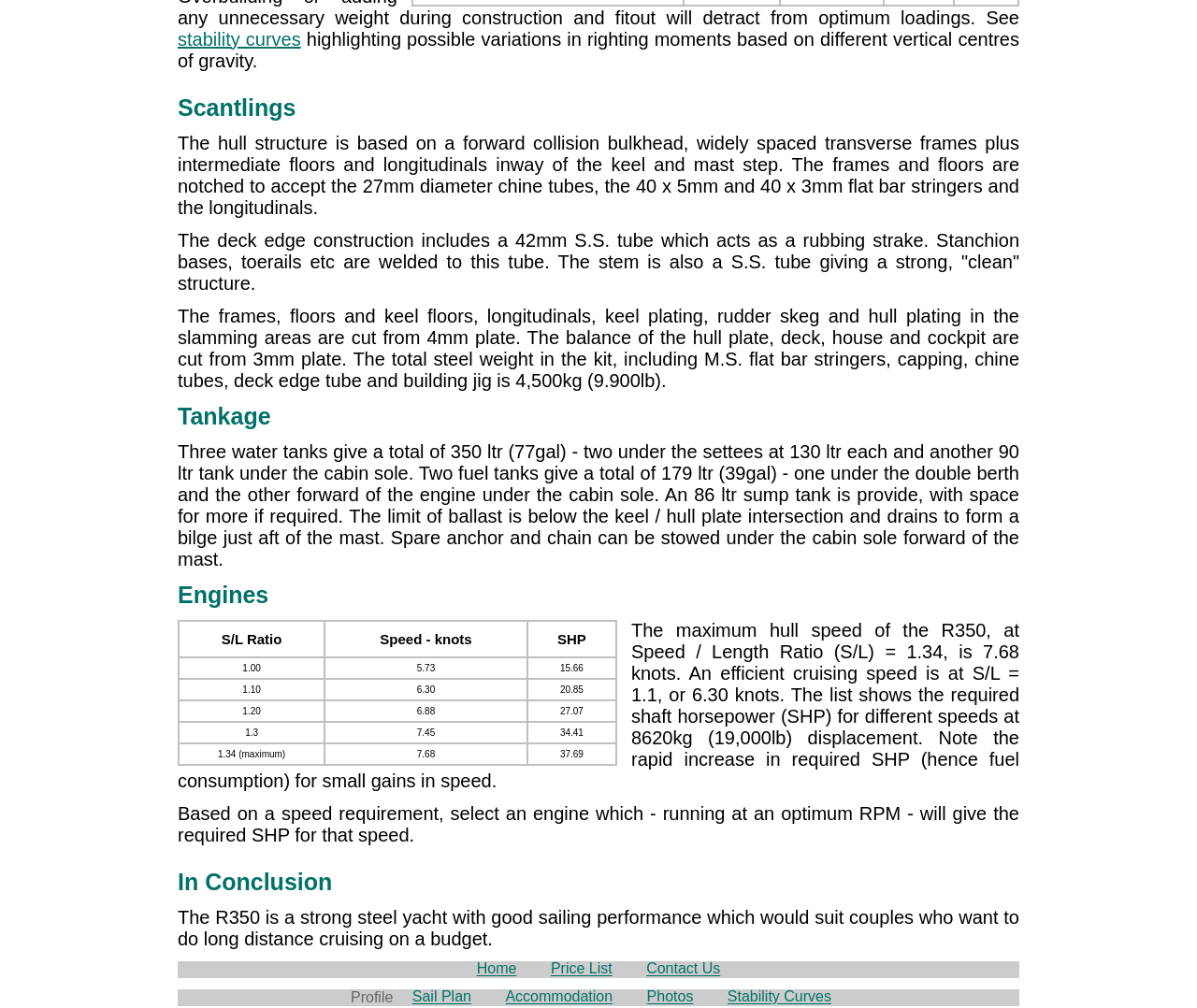Please find and report the bounding box coordinates of the element to click in order to perform the following action: "click on stability curves". The coordinates should be expressed as four float numbers between 0 and 1, in the format [left, top, right, bottom].

[0.148, 0.028, 0.251, 0.049]